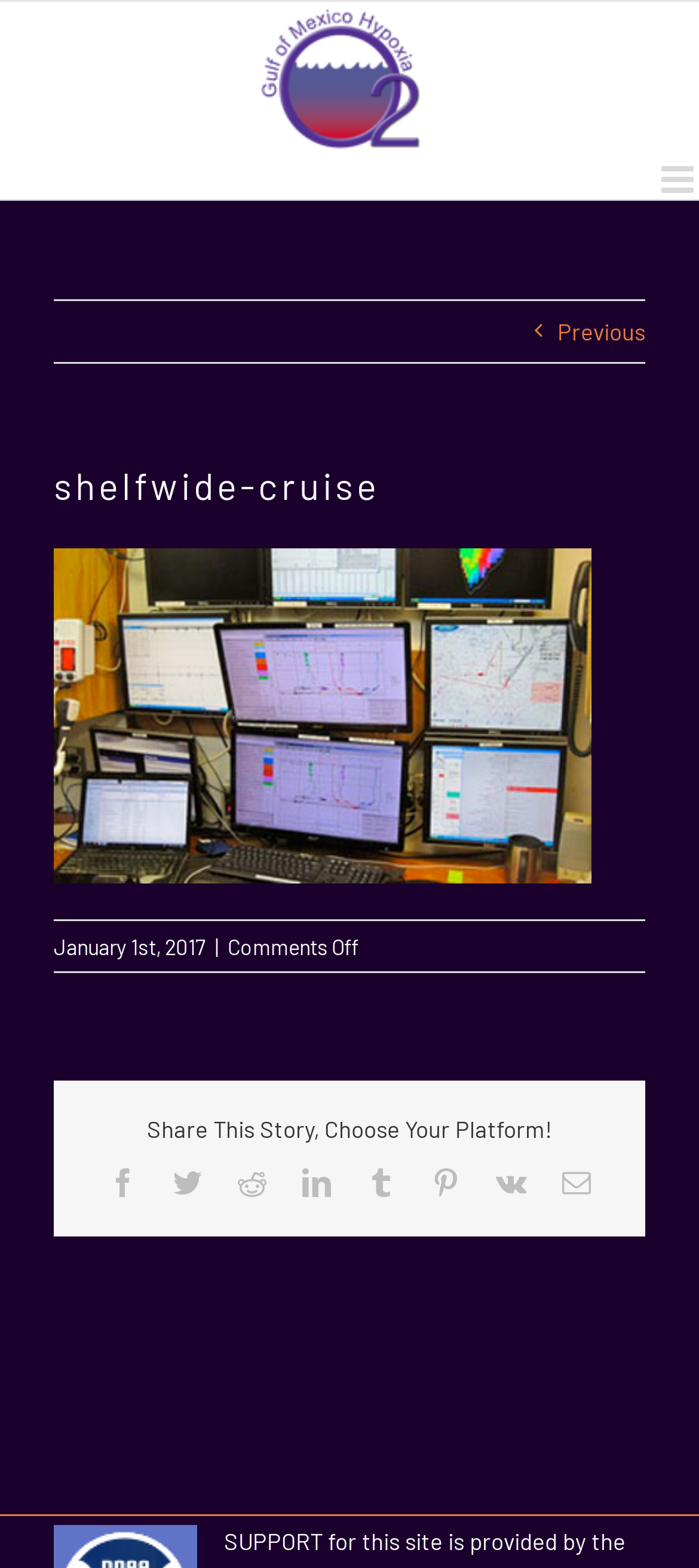What is the purpose of the toggle button at the top right corner?
Based on the visual information, provide a detailed and comprehensive answer.

The toggle button at the top right corner of the webpage is used to toggle the mobile menu, which is indicated by the text 'Toggle mobile menu' and the element is expandable.